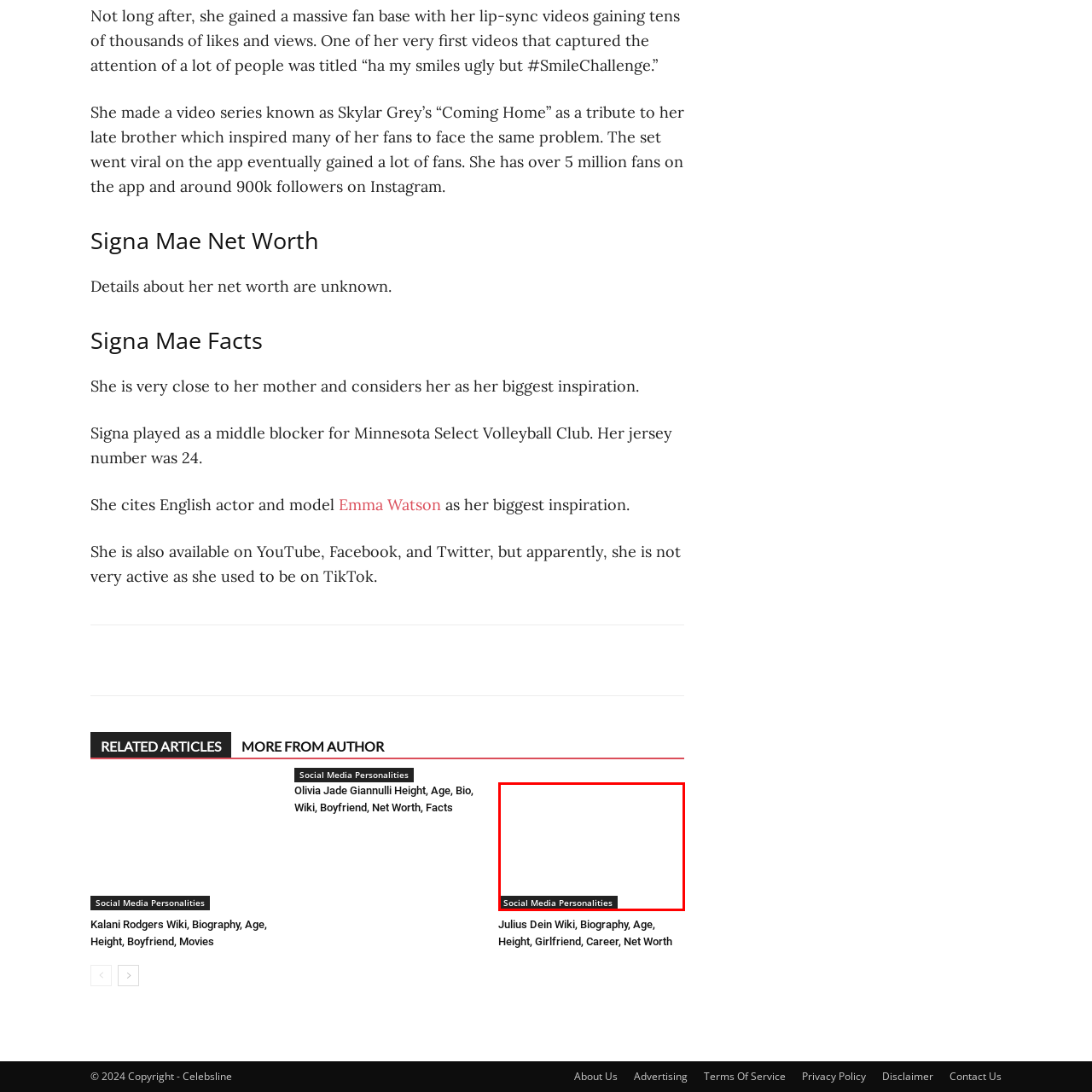Give an elaborate description of the visual elements within the red-outlined box.

The image features a section labeled "Social Media Personalities," highlighting a category likely dedicated to various influential figures across platforms such as TikTok, Instagram, and YouTube. This category signifies an exploration of popular individuals who have garnered significant followings due to their engaging content, with a focus on cultural and online trends. The surrounding context suggests a detailed presentation about specific personalities, including their background, career milestones, and contributions to the digital landscape.